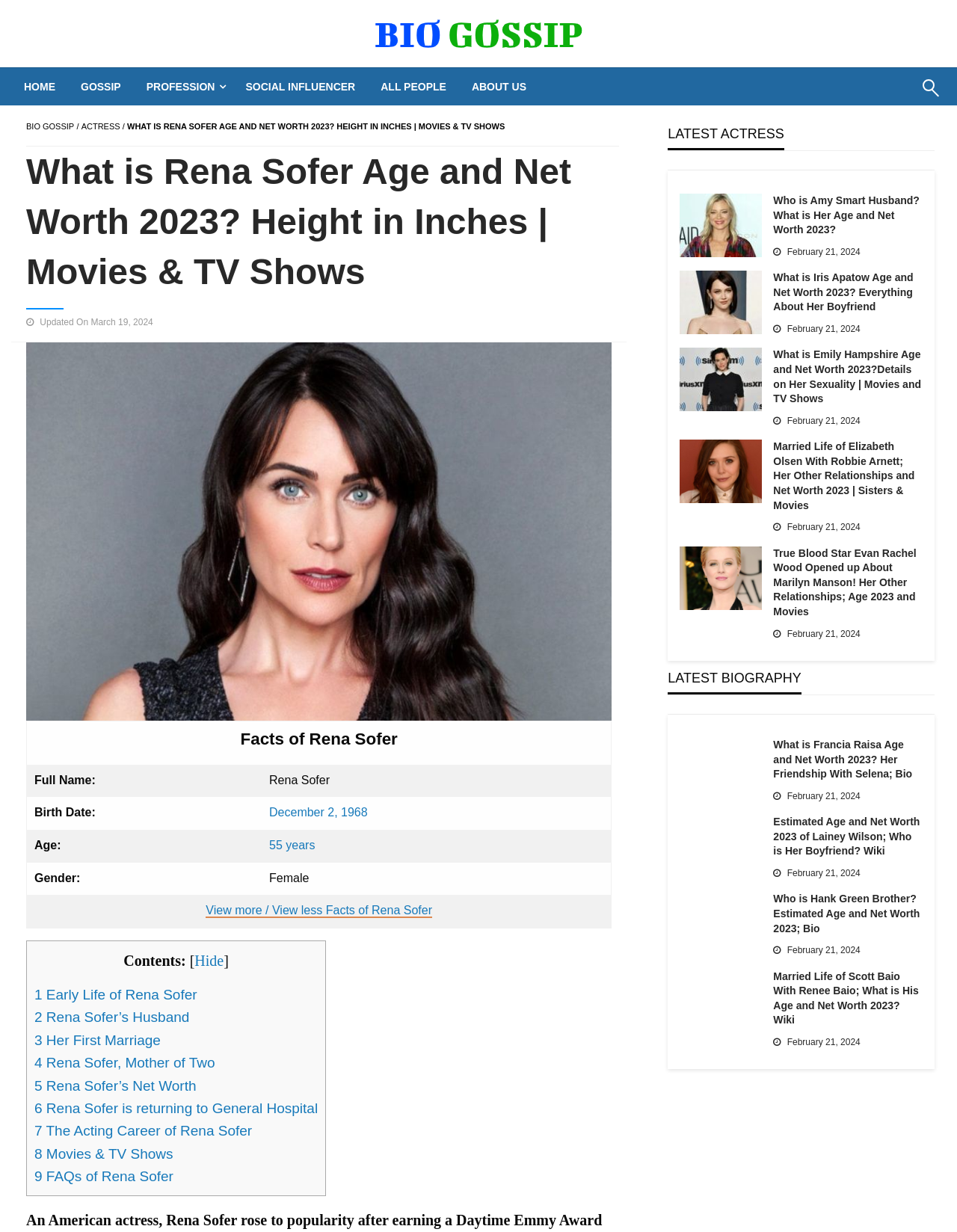Answer briefly with one word or phrase:
How old is Rena Sofer?

55 years